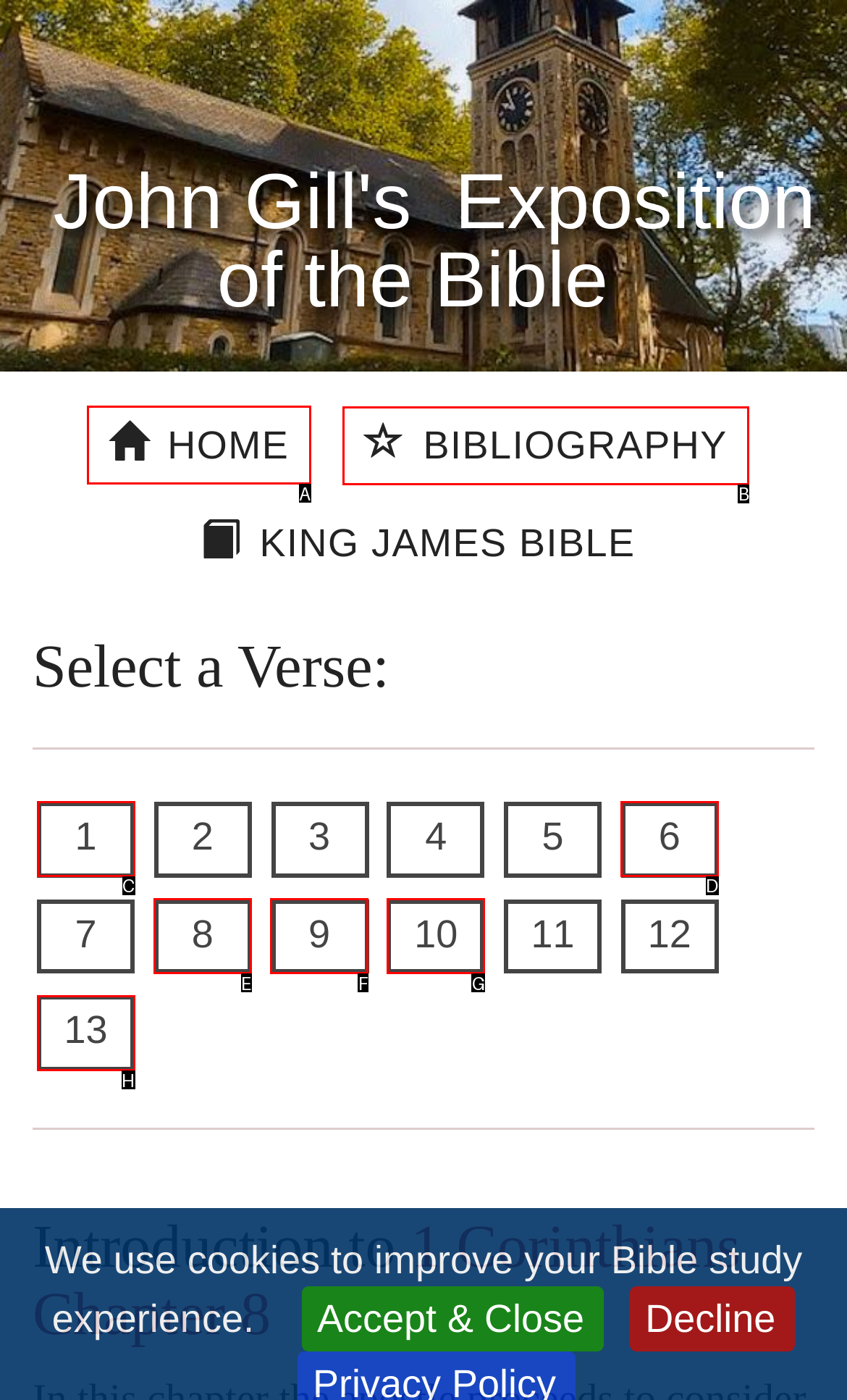Find the correct option to complete this instruction: go to home page. Reply with the corresponding letter.

A